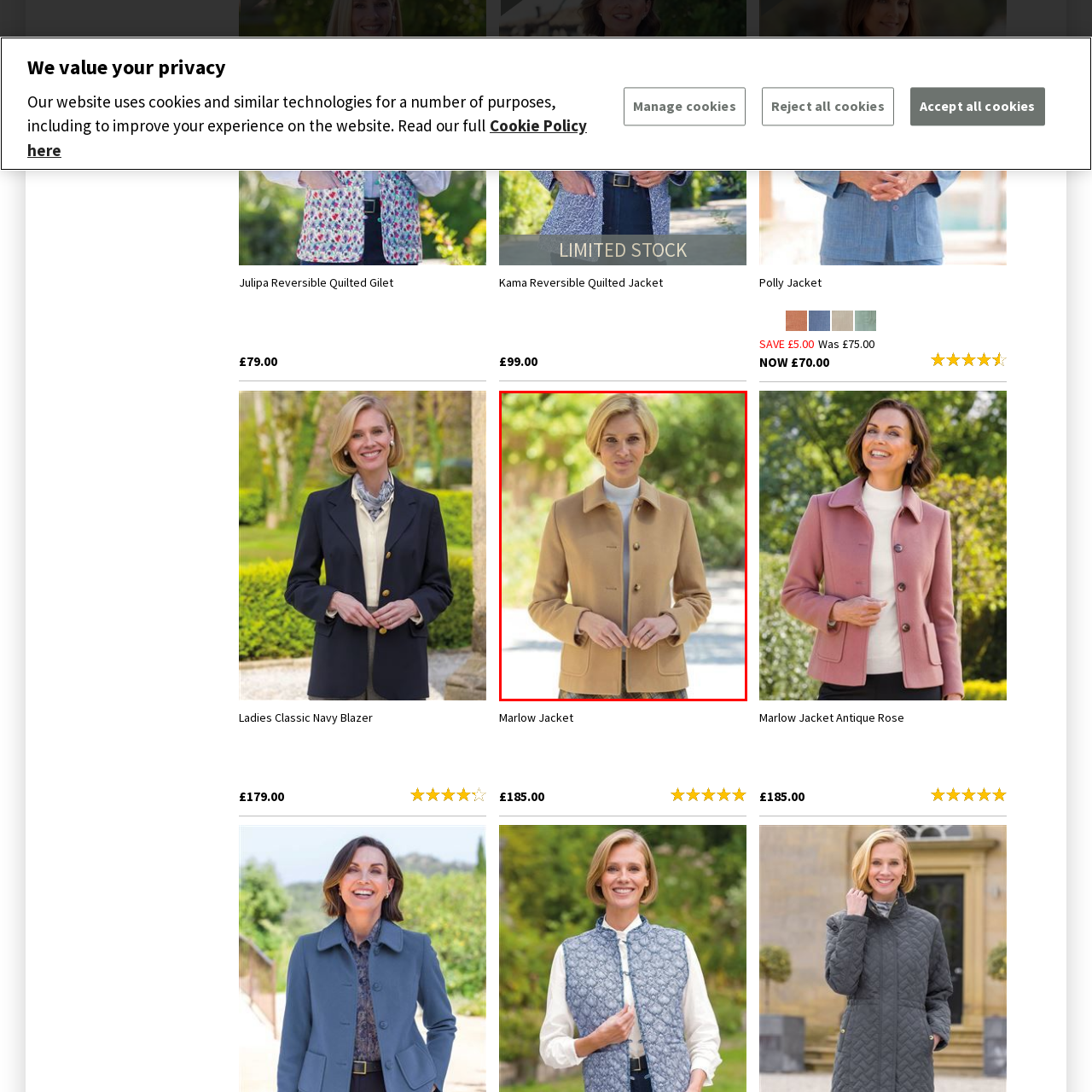What type of top is the woman wearing under the coat? View the image inside the red bounding box and respond with a concise one-word or short-phrase answer.

turtleneck